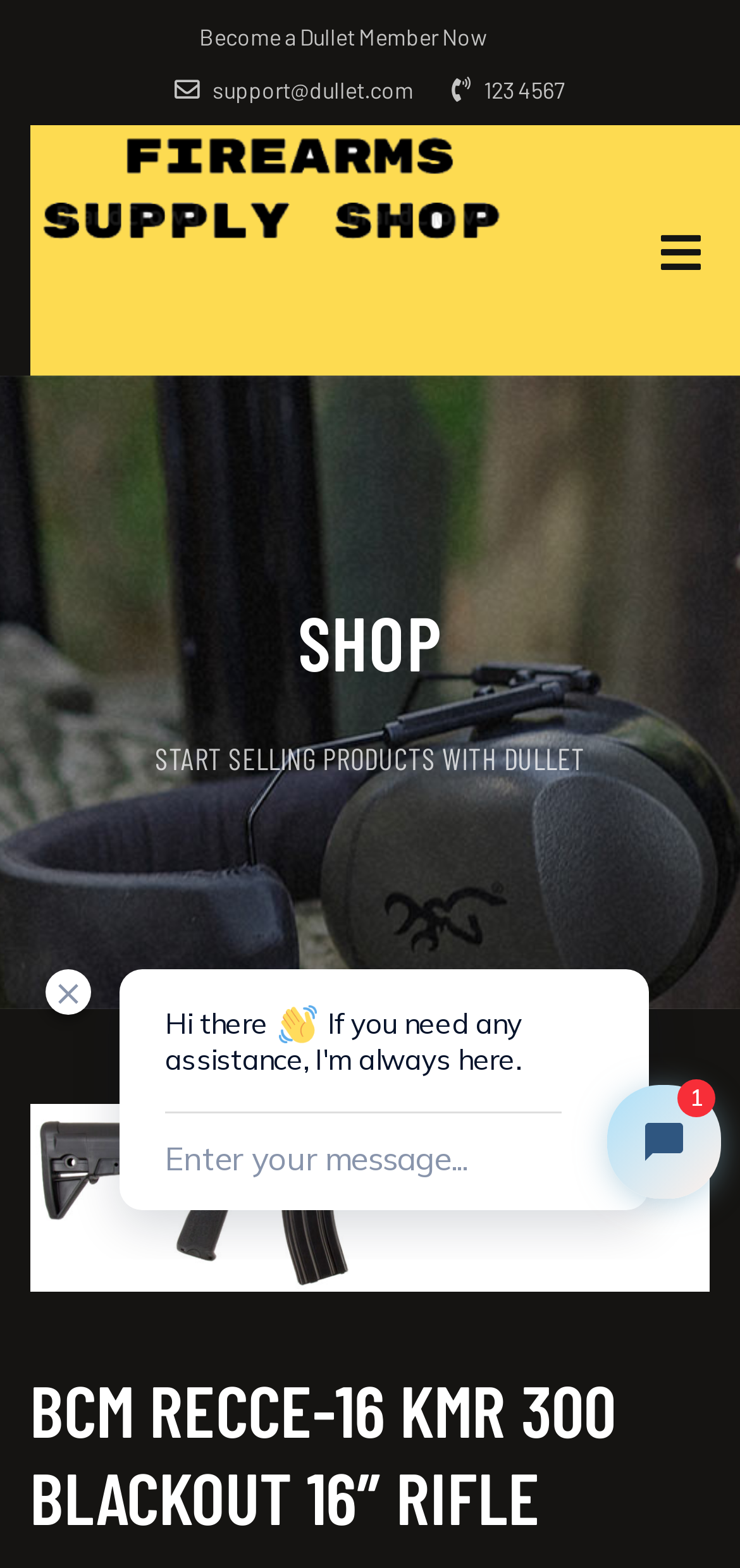What is the name of the shop selling the rifle?
Based on the image, please offer an in-depth response to the question.

The name of the shop can be found in the link 'Firearms Supply Shop' at the top of the webpage, which suggests that this is the shop selling the rifle.